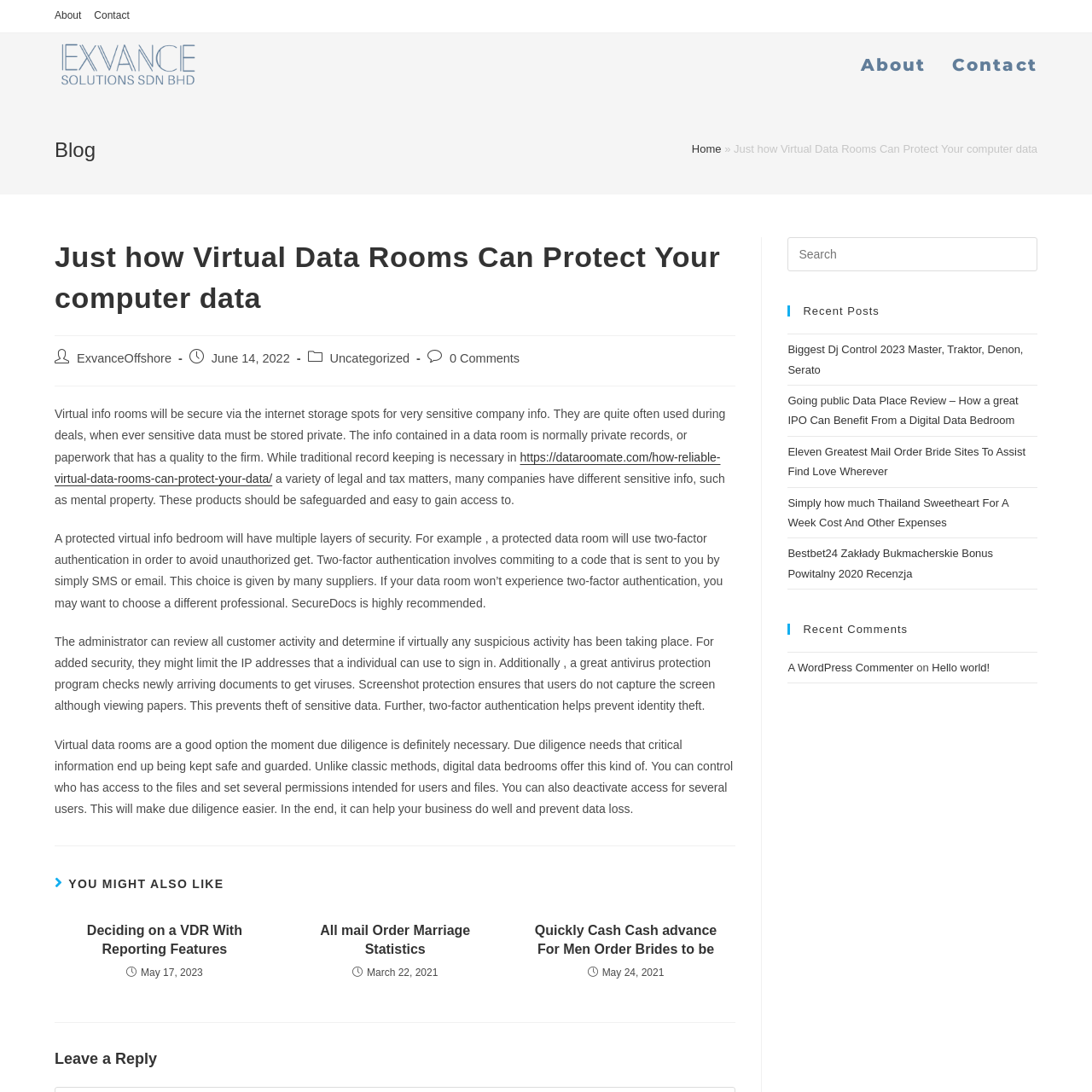Please indicate the bounding box coordinates for the clickable area to complete the following task: "Click on the 'Exvance Solutions' link". The coordinates should be specified as four float numbers between 0 and 1, i.e., [left, top, right, bottom].

[0.05, 0.052, 0.187, 0.064]